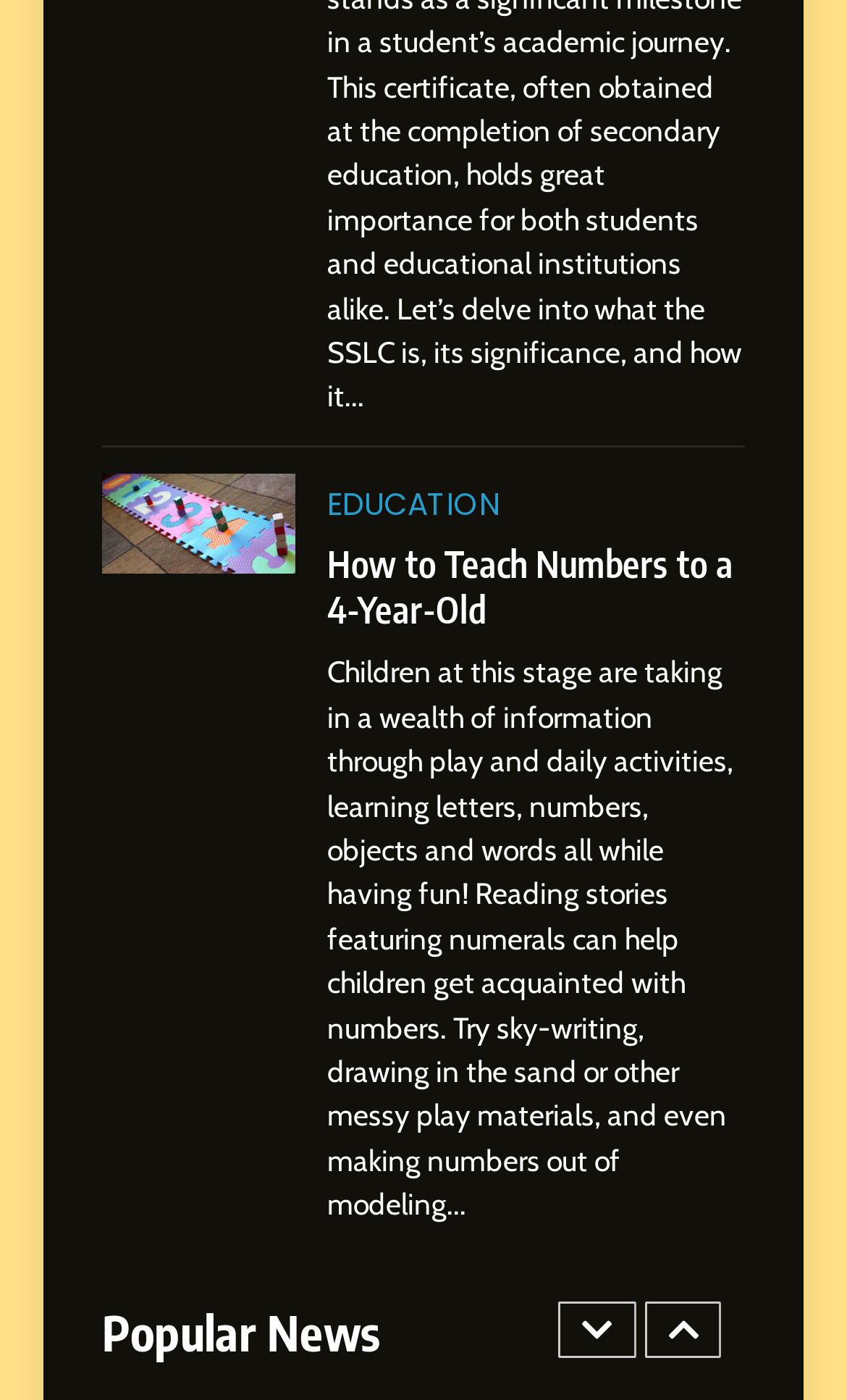Using the element description: "parent_node: 5", determine the bounding box coordinates for the specified UI element. The coordinates should be four float numbers between 0 and 1, [left, top, right, bottom].

[0.762, 0.929, 0.851, 0.969]